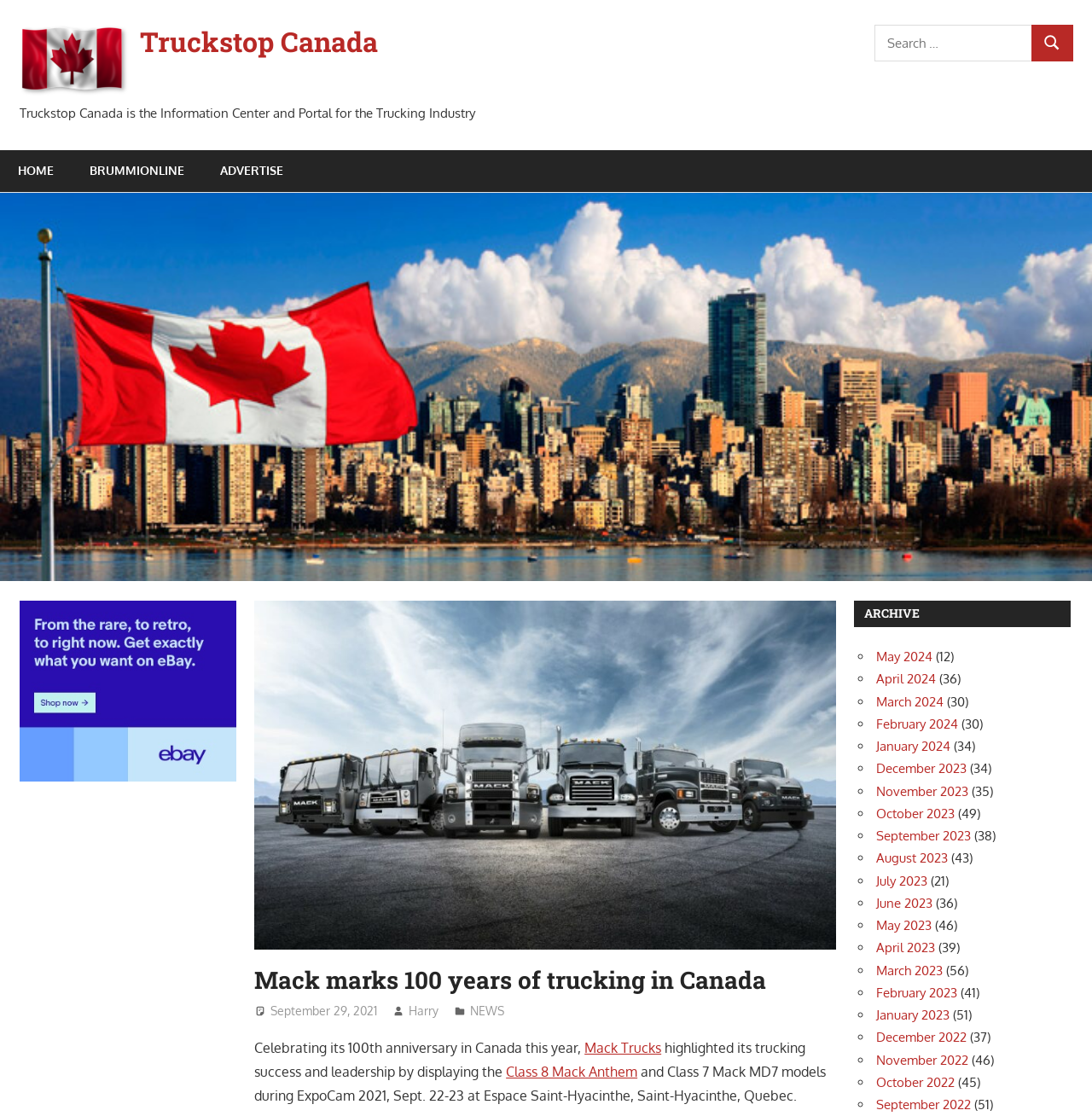Can you identify the bounding box coordinates of the clickable region needed to carry out this instruction: 'Search for something'? The coordinates should be four float numbers within the range of 0 to 1, stated as [left, top, right, bottom].

[0.801, 0.022, 0.982, 0.055]